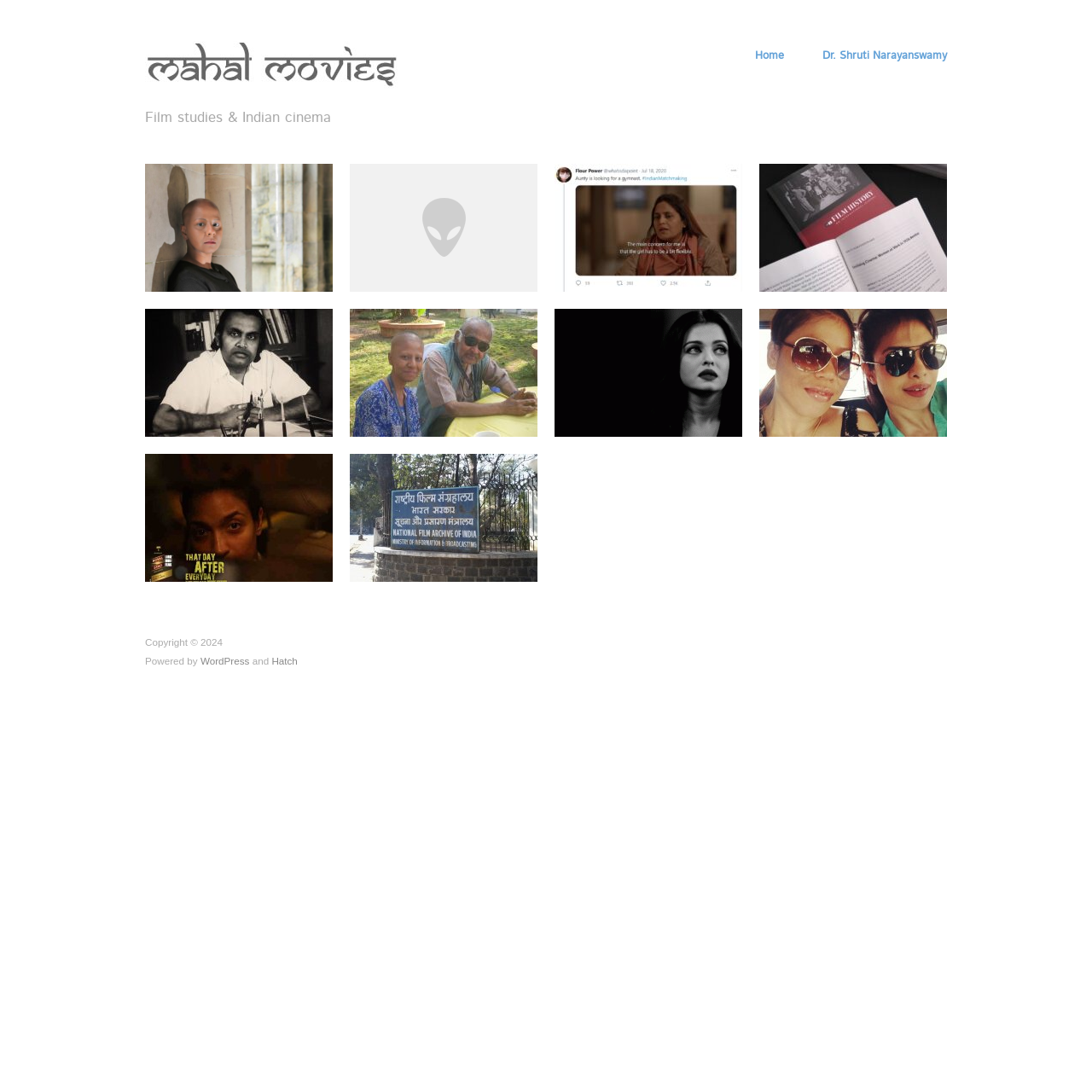Could you locate the bounding box coordinates for the section that should be clicked to accomplish this task: "Click on the link 'Film studies & Indian cinema'".

[0.133, 0.098, 0.368, 0.118]